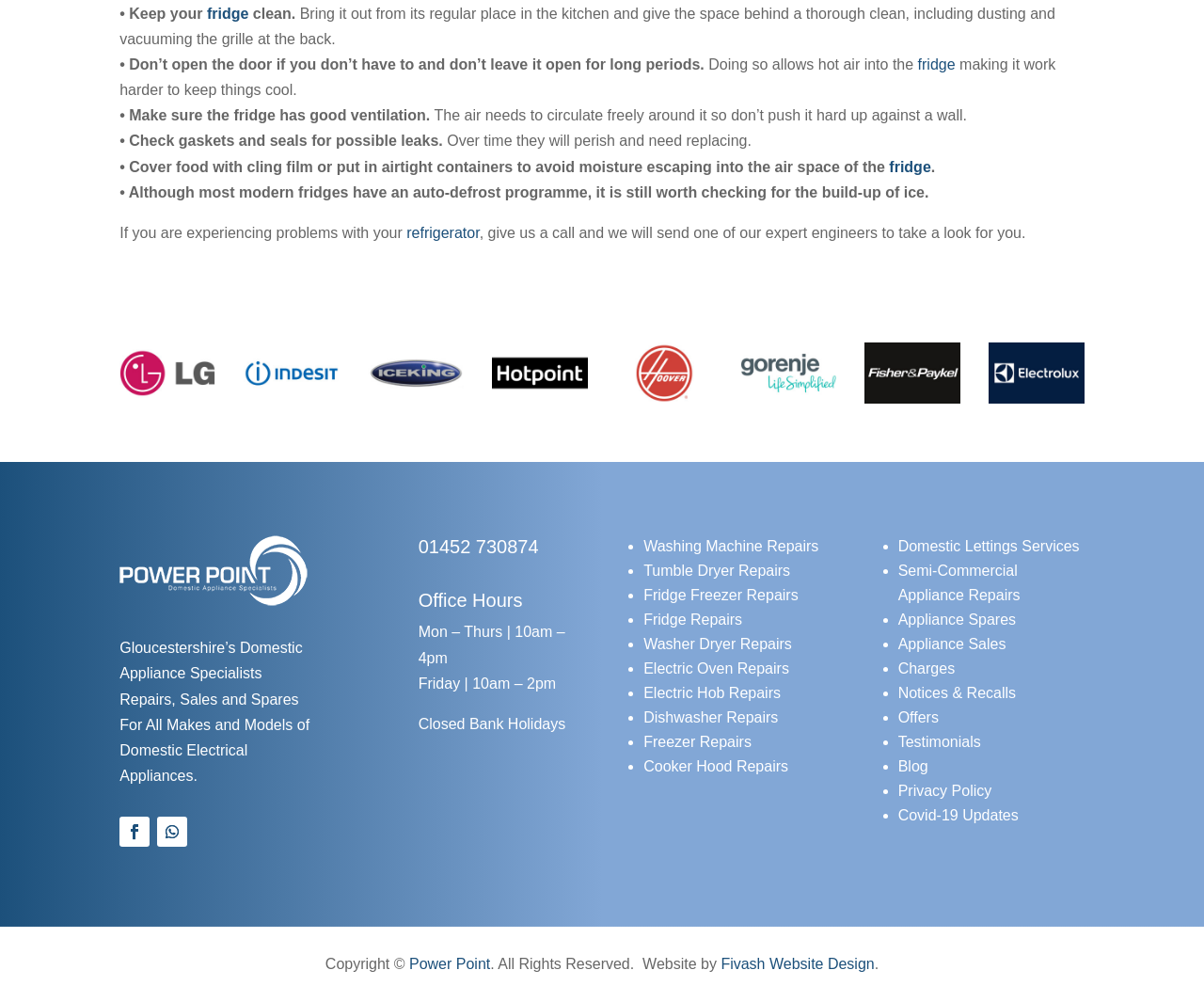Please locate the bounding box coordinates of the element that should be clicked to achieve the given instruction: "Visit the blog".

[0.746, 0.757, 0.771, 0.773]